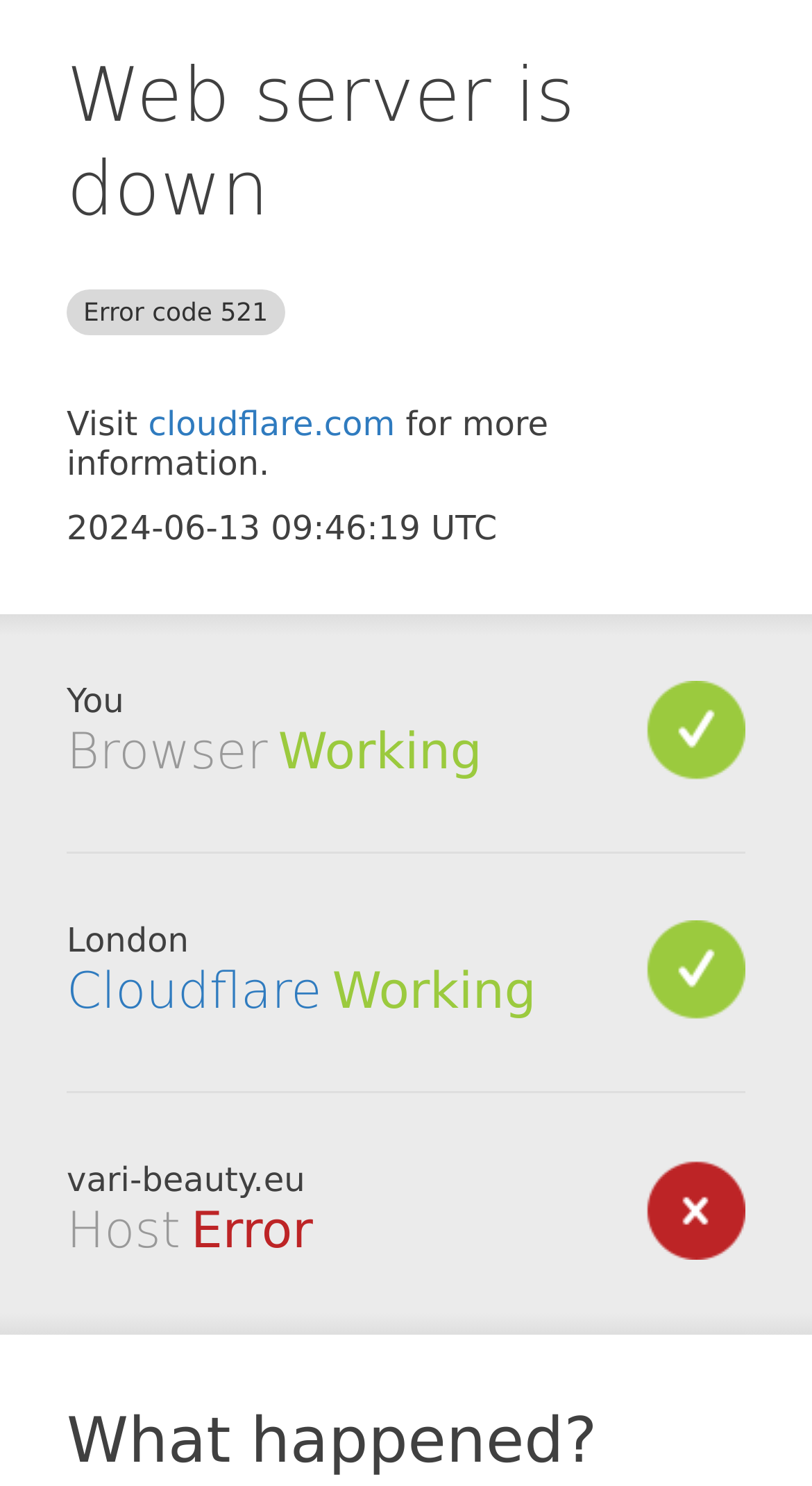Using the information in the image, could you please answer the following question in detail:
What is the current status of the host?

The status of the host is mentioned as 'Error' in the section 'Host' on the webpage.